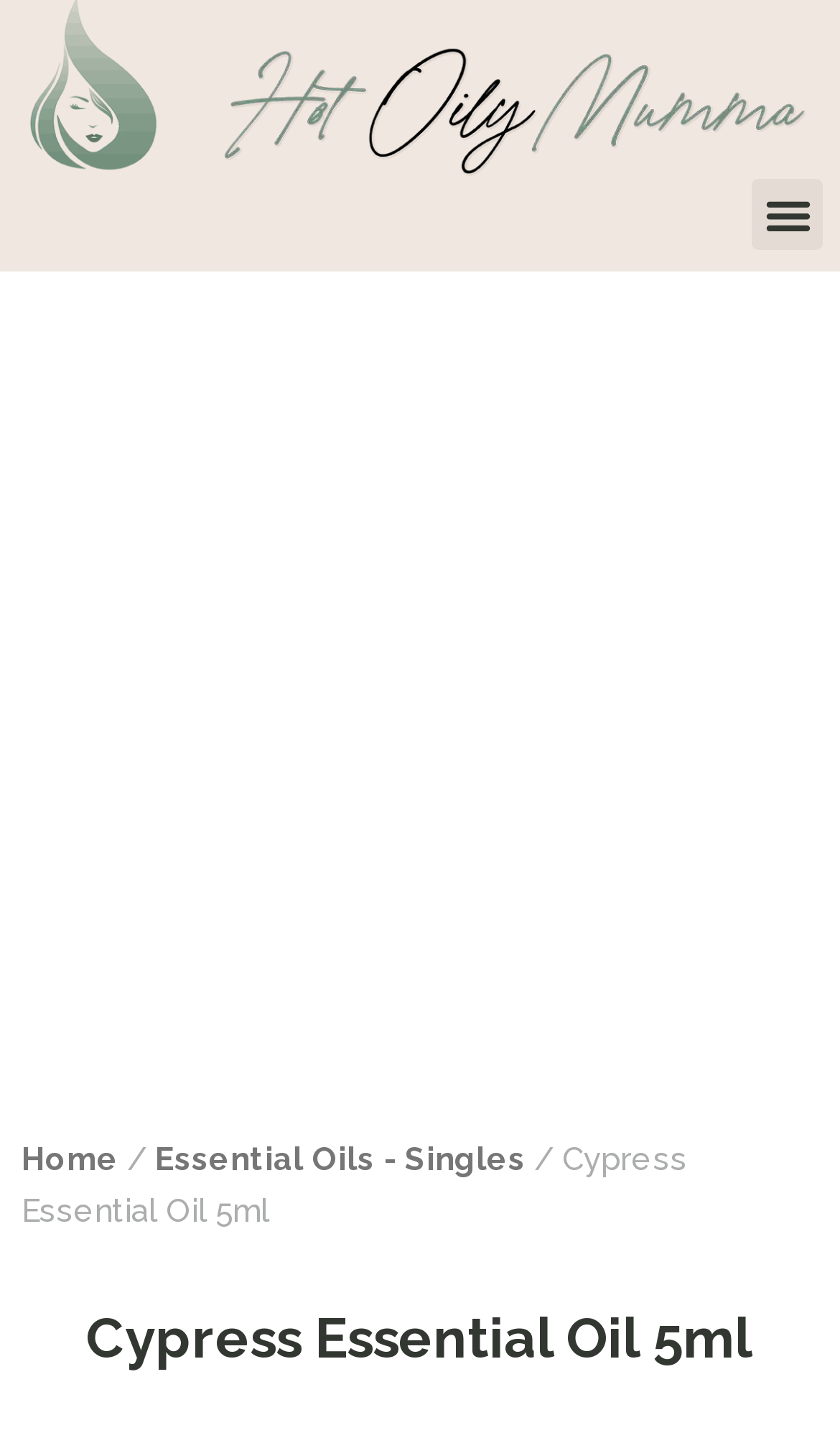Is the menu toggle button expanded?
Answer the question with a detailed and thorough explanation.

I found the state of the menu toggle button by looking at the button 'Menu Toggle' which has an attribute 'expanded' set to 'False', indicating that it is not expanded.